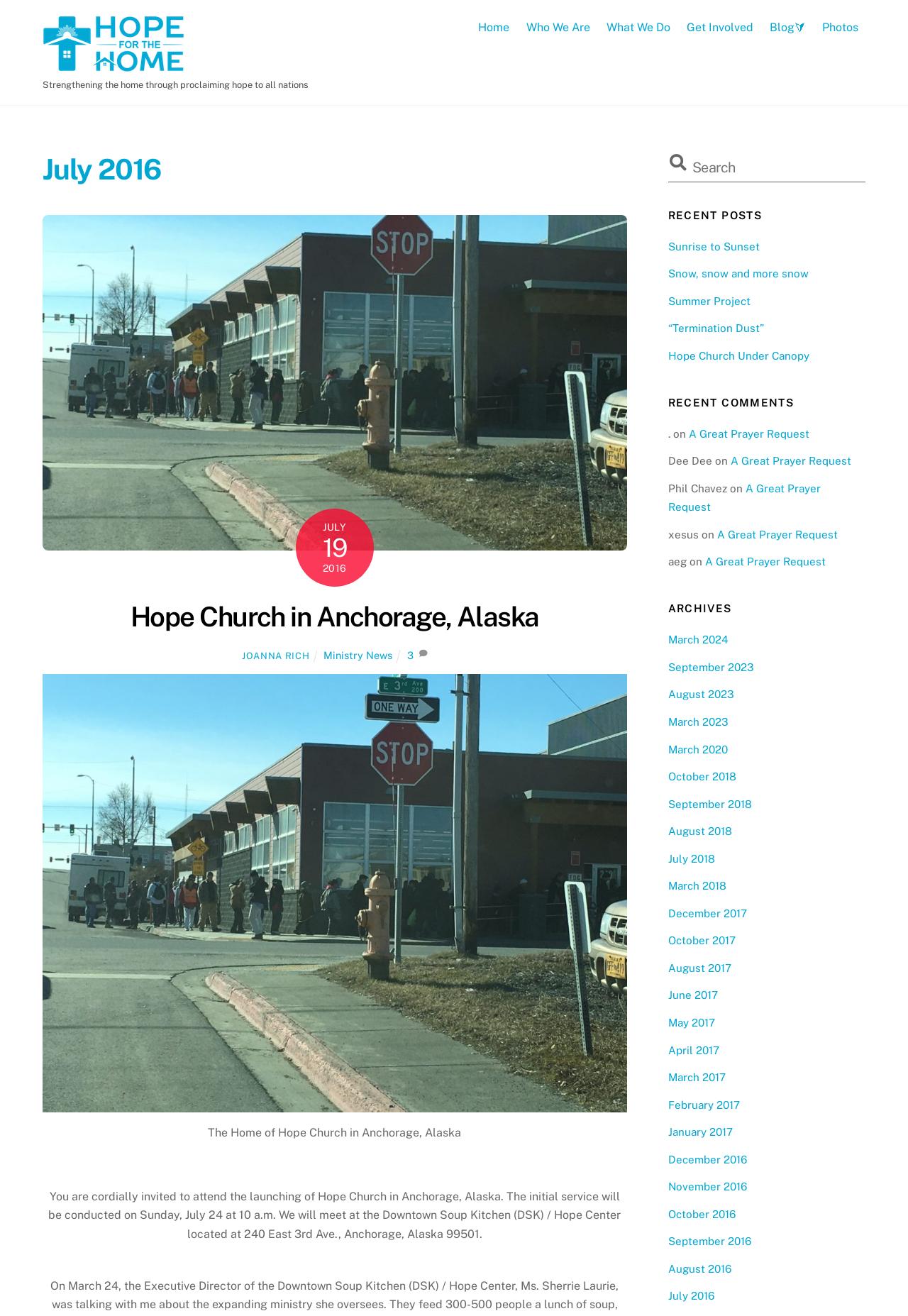Please give a succinct answer using a single word or phrase:
What is the date of the initial service of Hope Church?

Sunday, July 24